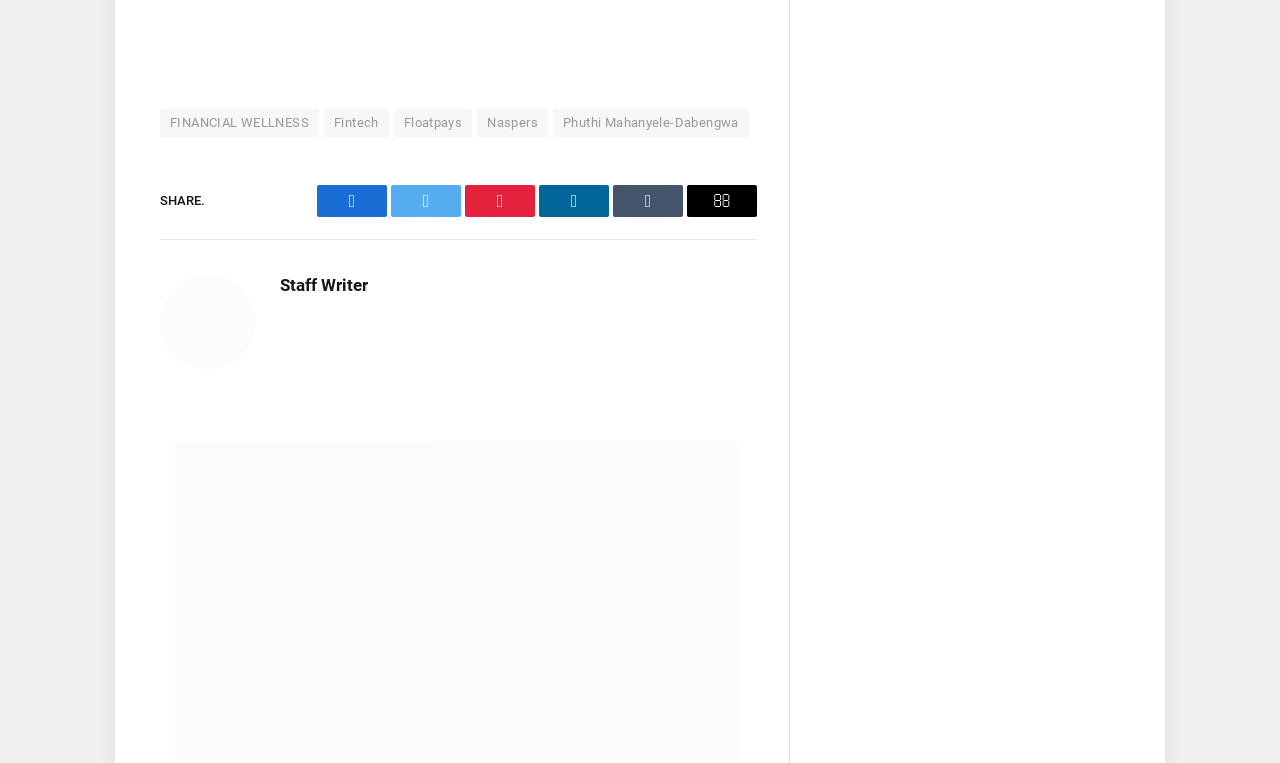Please determine the bounding box coordinates of the element to click on in order to accomplish the following task: "Click the 'SUBSCRIBE' link". Ensure the coordinates are four float numbers ranging from 0 to 1, i.e., [left, top, right, bottom].

None